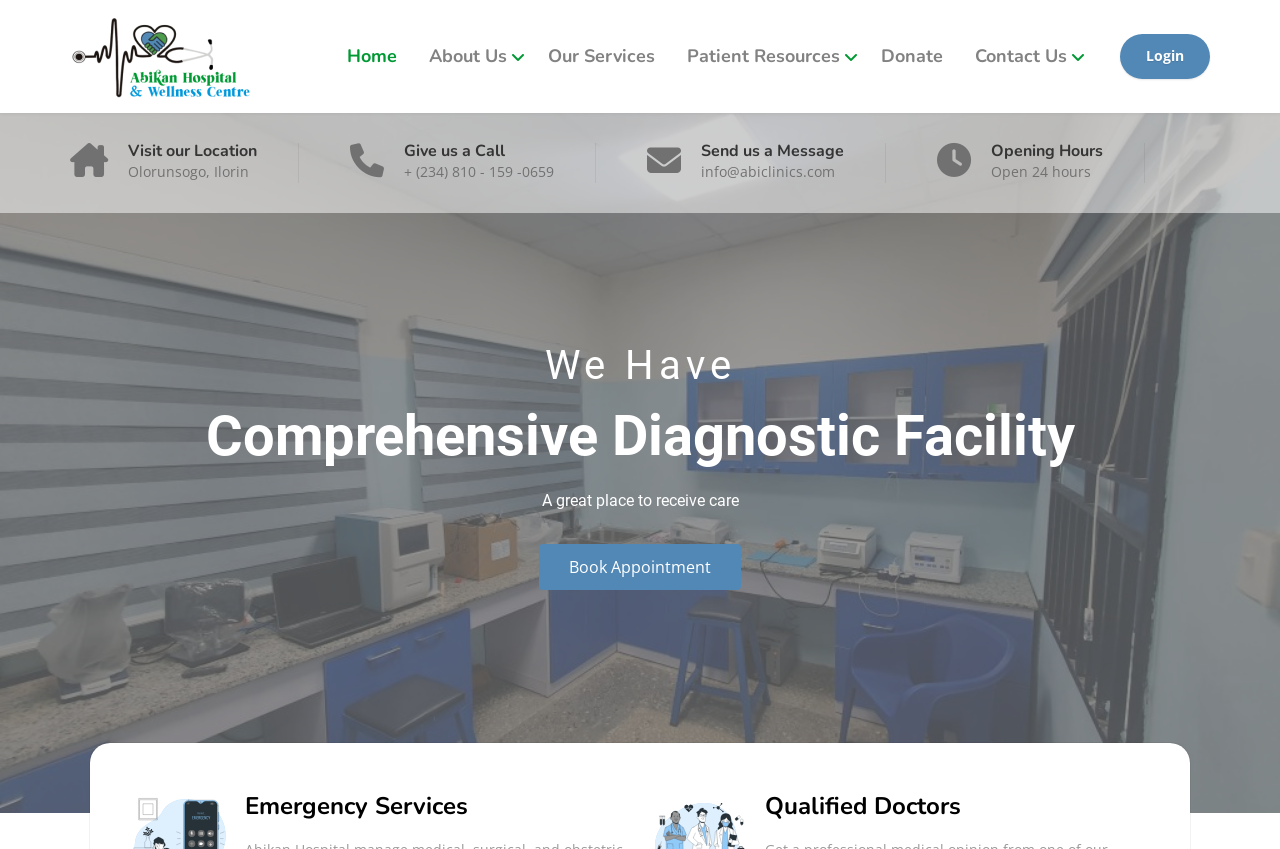What are the opening hours?
Provide a short answer using one word or a brief phrase based on the image.

Open 24 hours